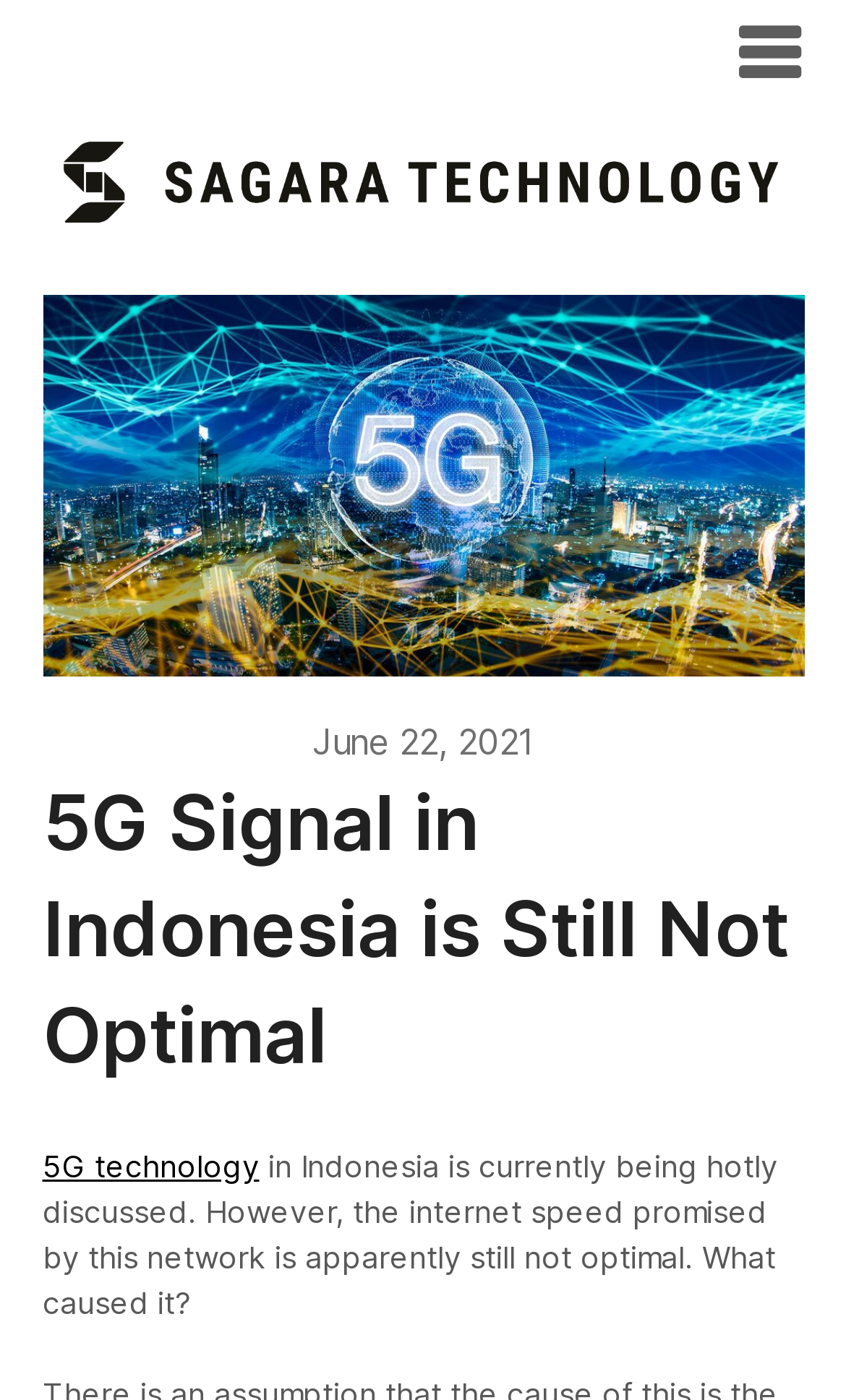When was this article published?
We need a detailed and meticulous answer to the question.

The publication date of the article can be found in the link 'June 22, 2021' which is located below the Sagara Technology logo.